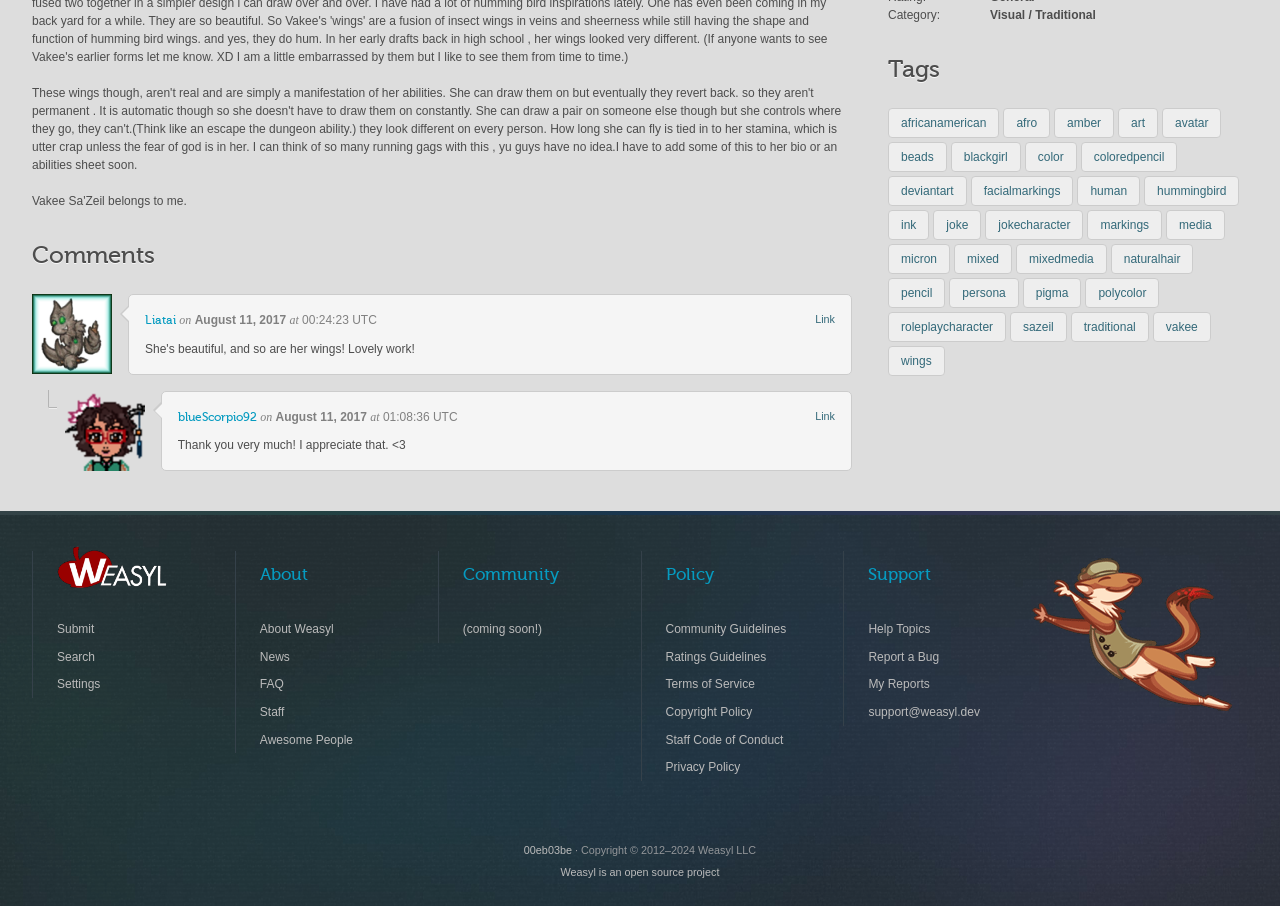What is the category of the artwork? Look at the image and give a one-word or short phrase answer.

Visual / Traditional